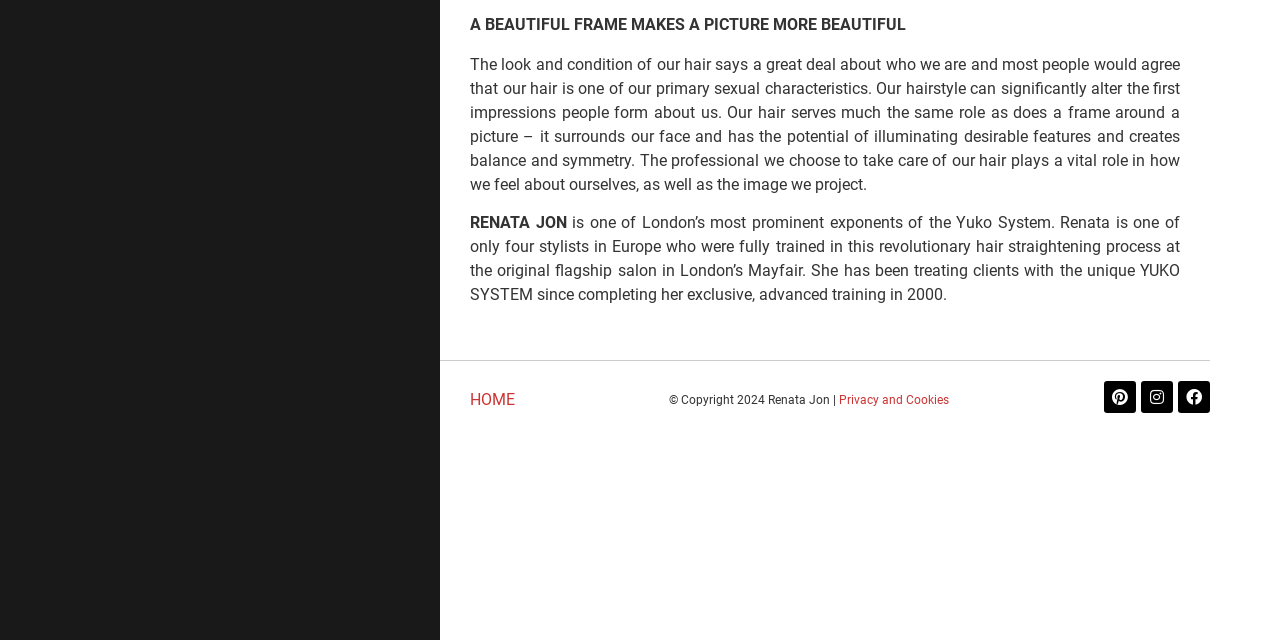Bounding box coordinates should be in the format (top-left x, top-left y, bottom-right x, bottom-right y) and all values should be floating point numbers between 0 and 1. Determine the bounding box coordinate for the UI element described as: Pinterest

[0.862, 0.595, 0.888, 0.645]